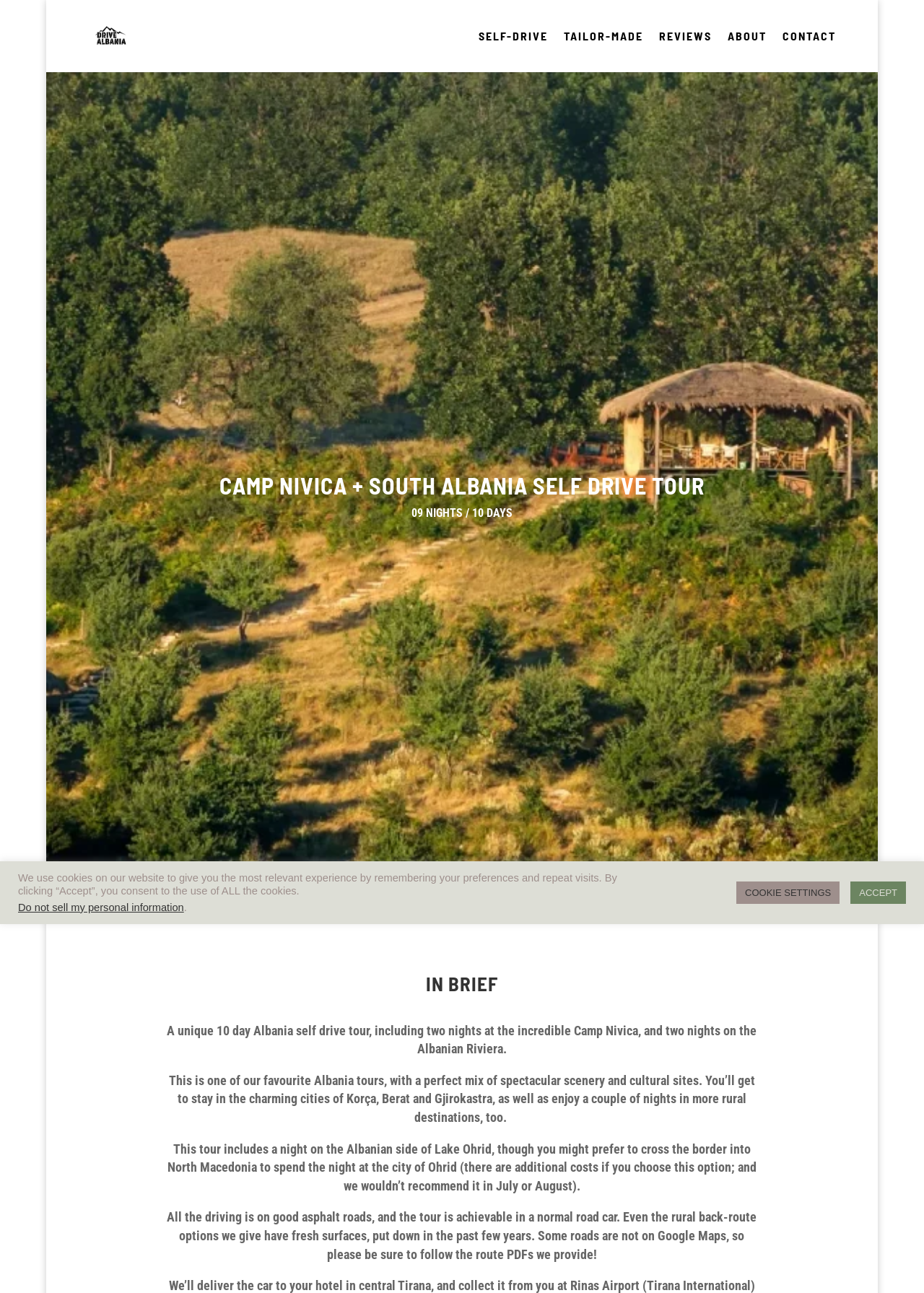Extract the bounding box for the UI element that matches this description: "Contact".

[0.847, 0.024, 0.905, 0.056]